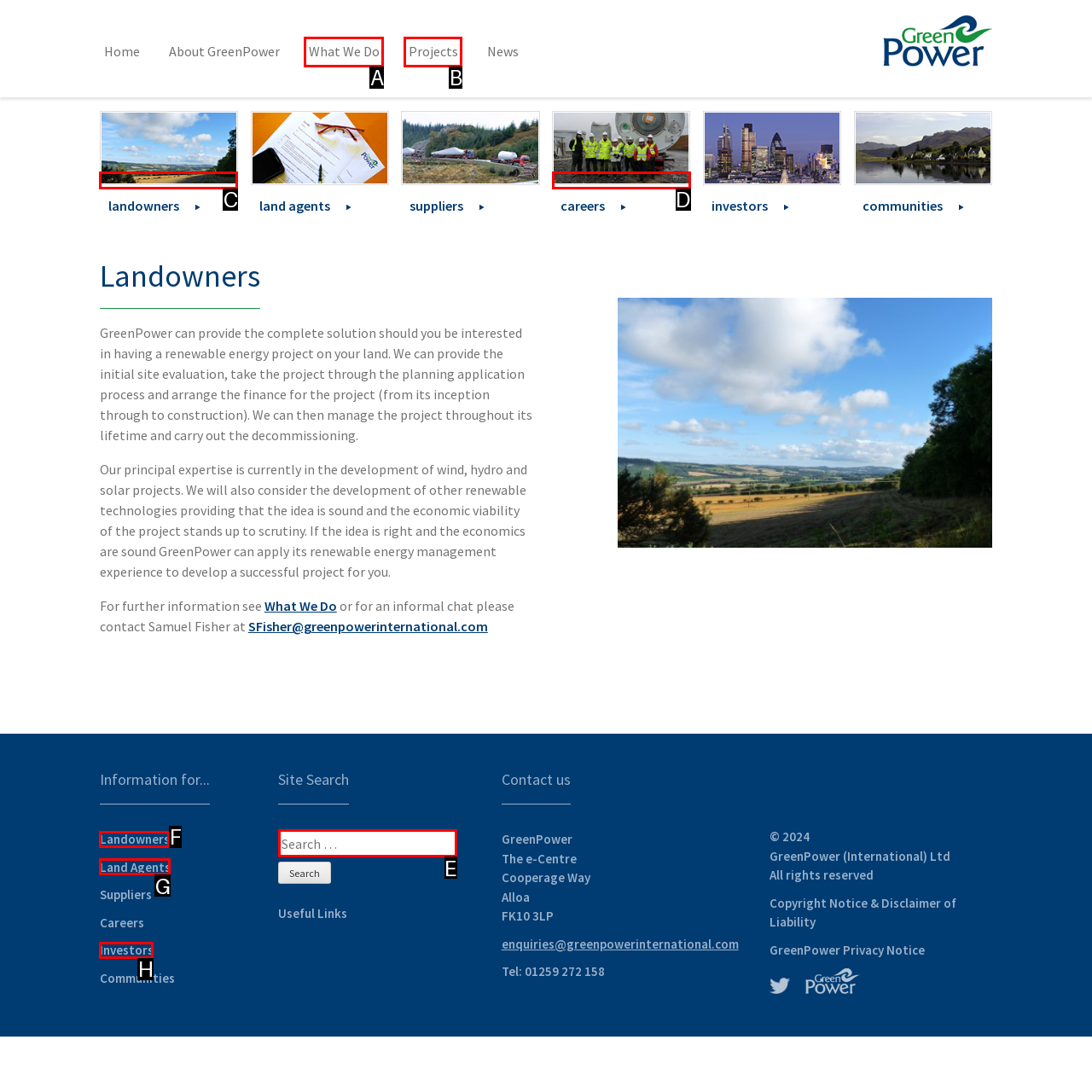Determine the letter of the UI element I should click on to complete the task: Search for something from the provided choices in the screenshot.

E